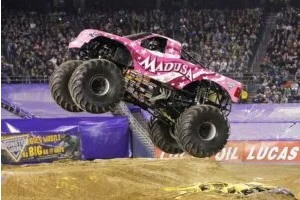What is the atmosphere of the show?
Provide a concise answer using a single word or phrase based on the image.

Electric